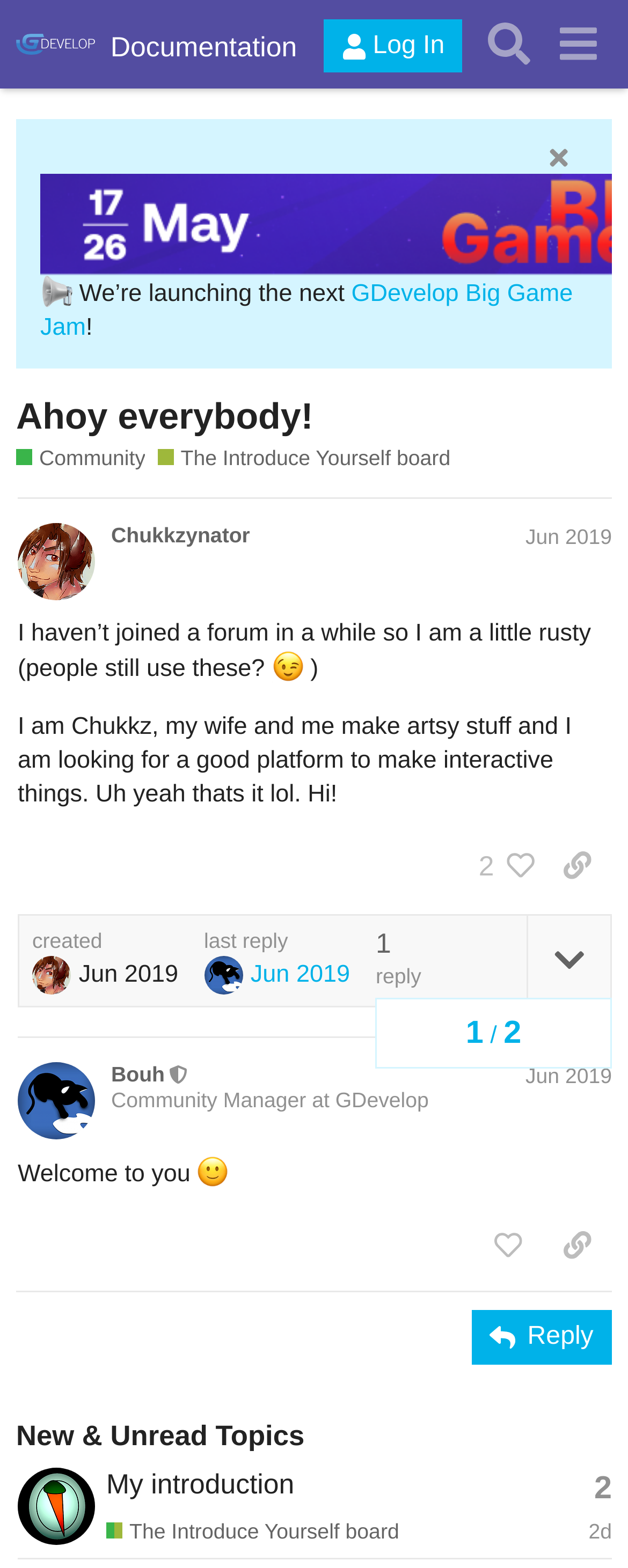Identify the bounding box coordinates of the region I need to click to complete this instruction: "click the first image".

None